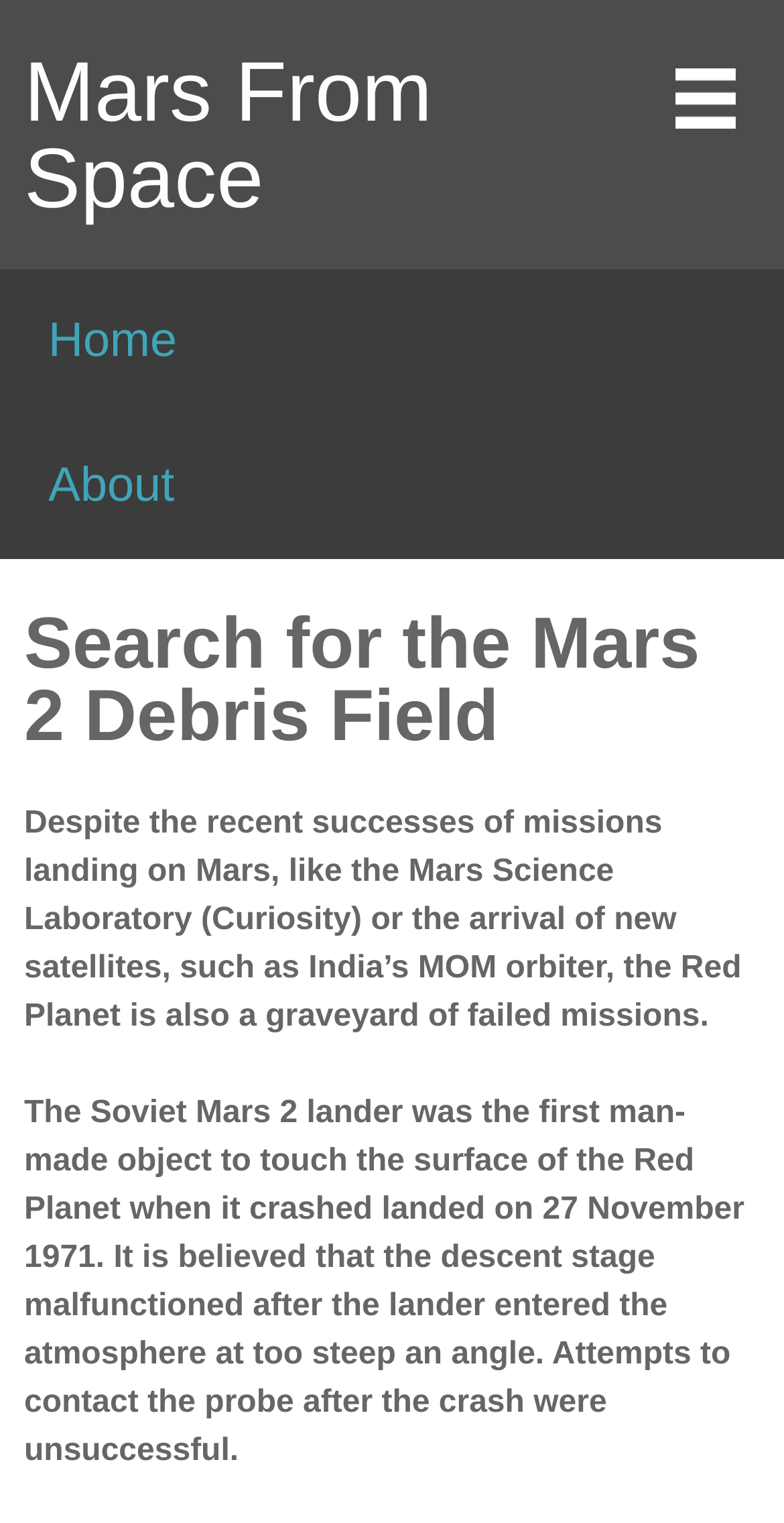Please provide a comprehensive answer to the question below using the information from the image: What is the current status of the Mars 2 lander?

The webpage mentions that the Mars 2 lander crashed landed on 27 November 1971, and attempts to contact the probe after the crash were unsuccessful.